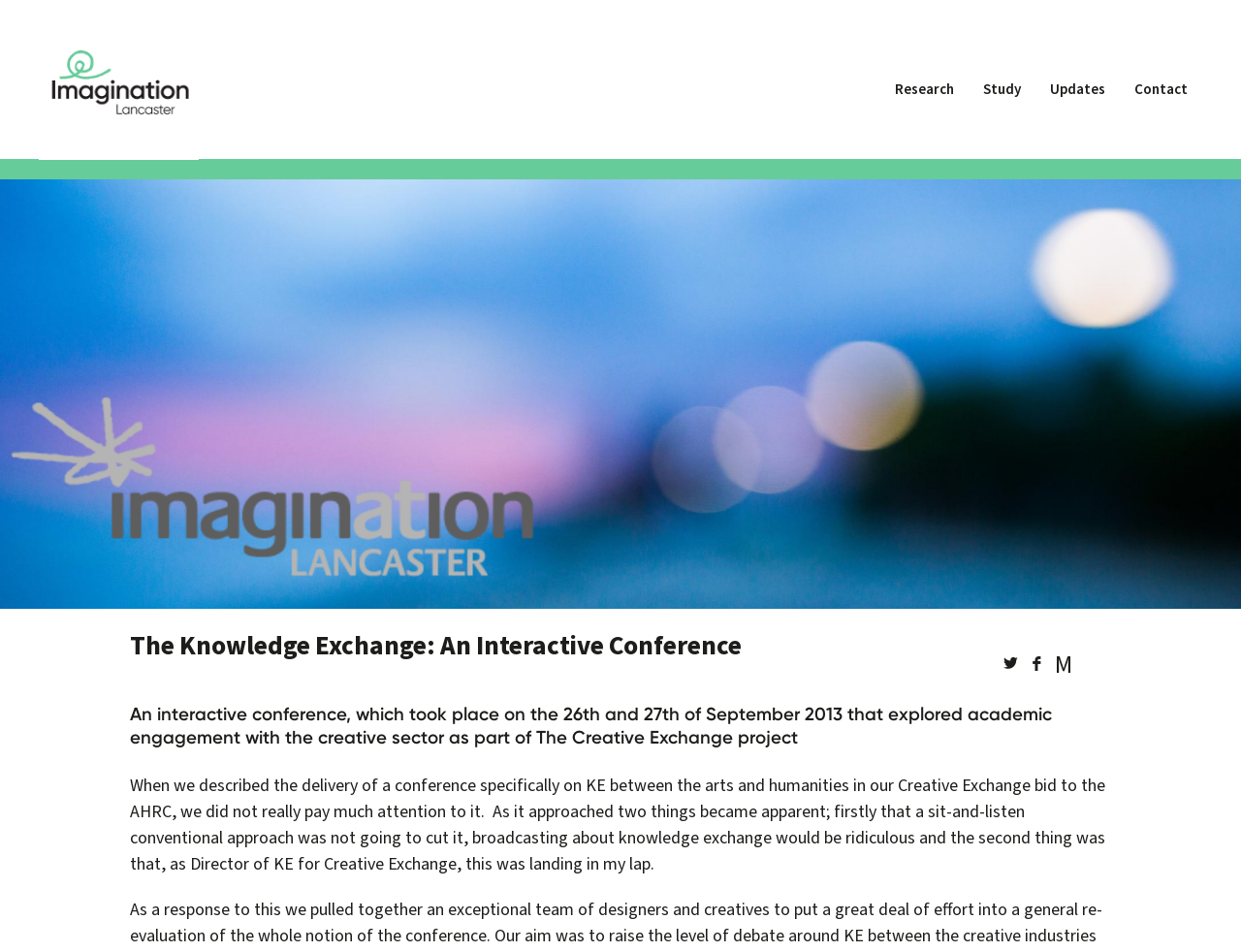Please locate the bounding box coordinates of the region I need to click to follow this instruction: "Contact Us".

[0.902, 0.084, 0.969, 0.106]